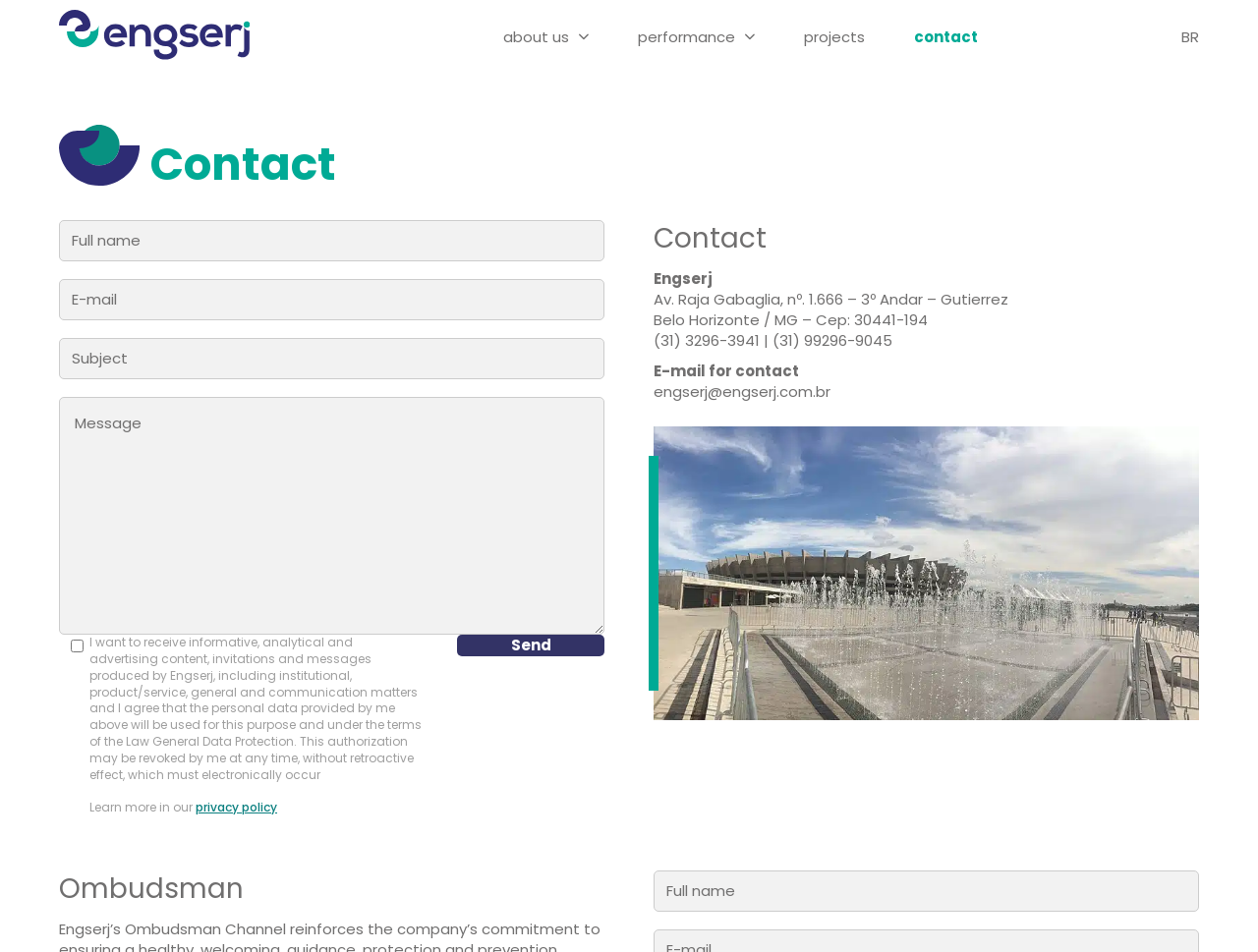What is the purpose of the form on this webpage?
Kindly offer a comprehensive and detailed response to the question.

The form on this webpage is used to send a message to Engserj, as it contains fields for full name, email, subject, and message, and a send button.